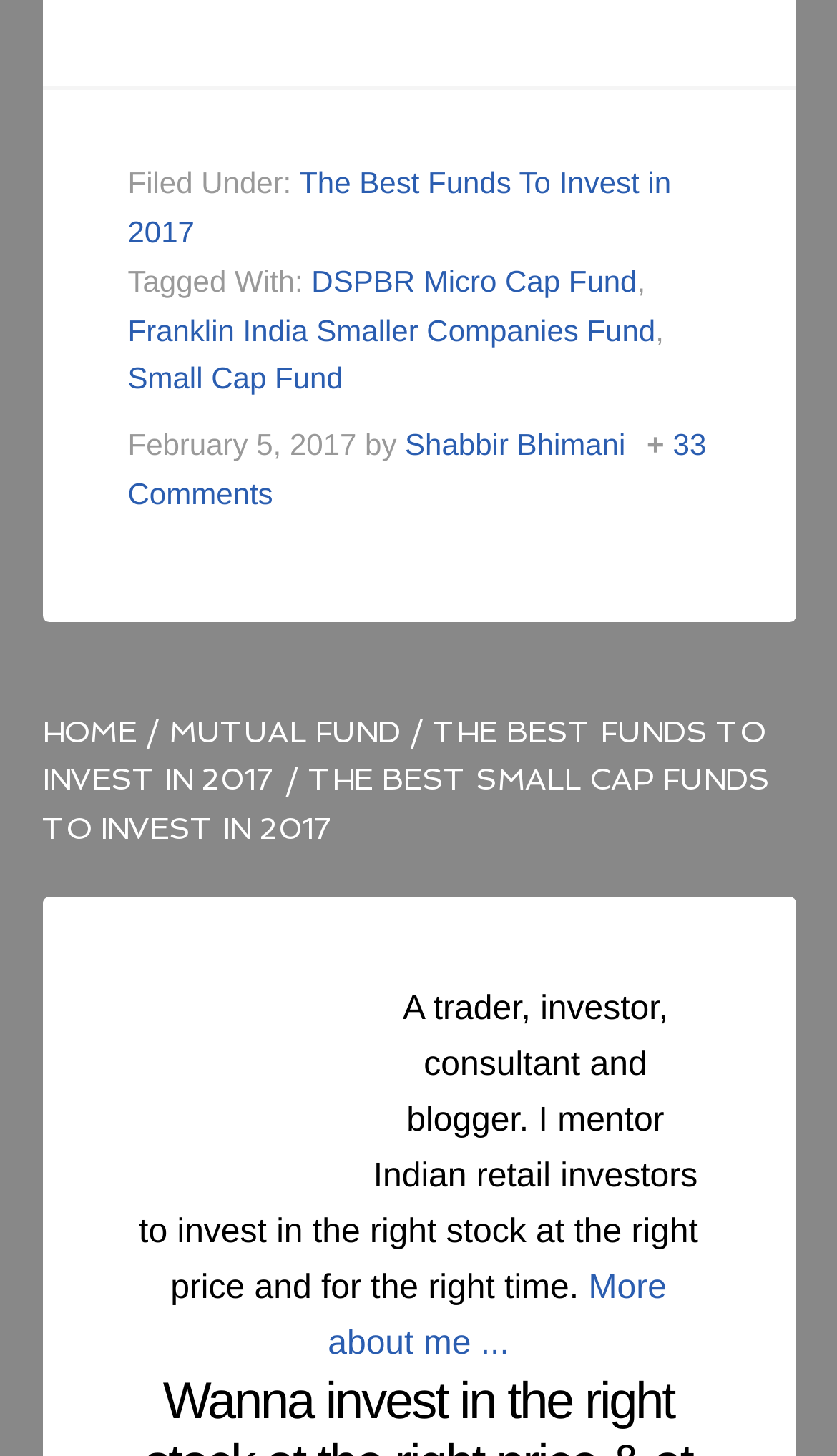Locate the bounding box coordinates of the item that should be clicked to fulfill the instruction: "Log in to the AEA".

None